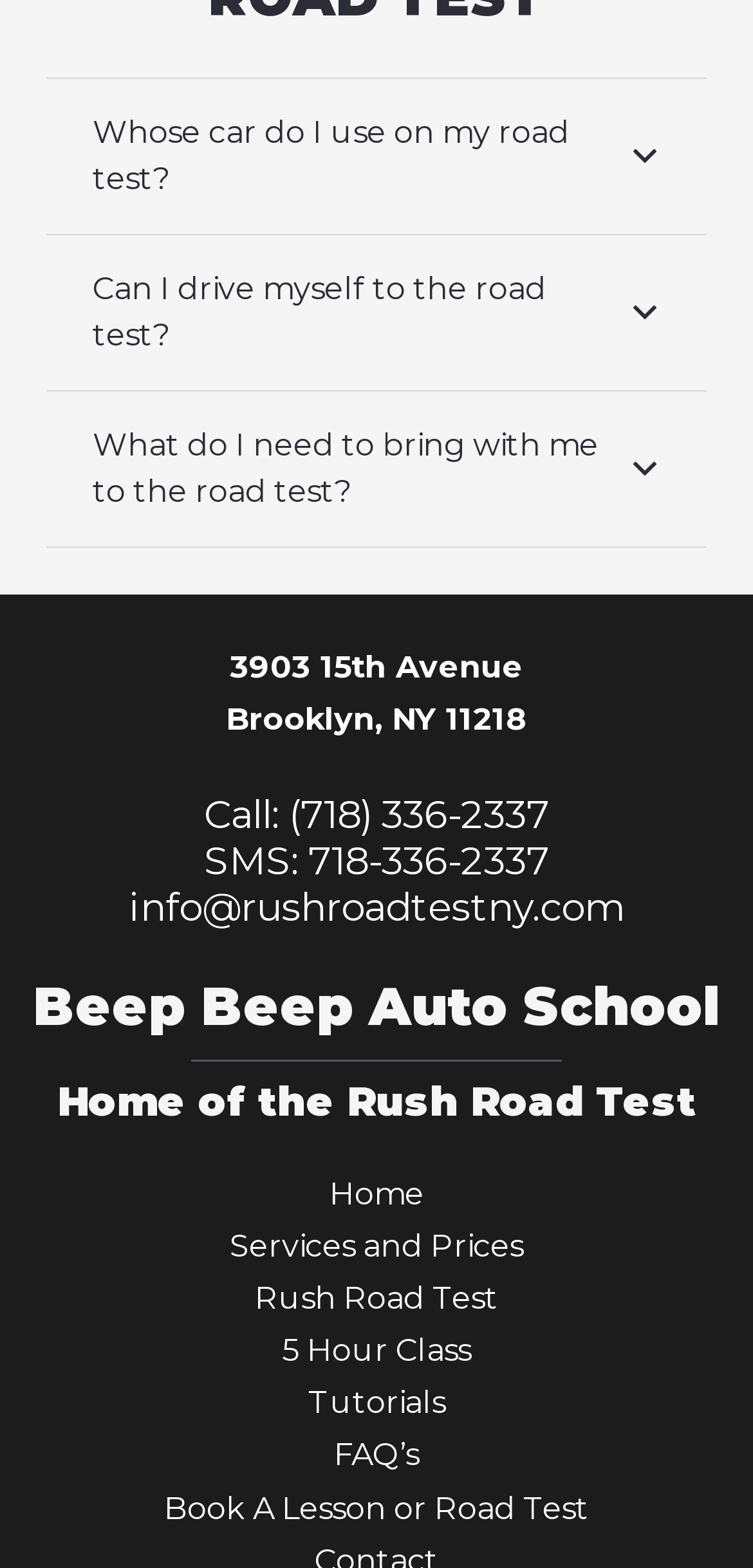How many links are there in the footer section?
Look at the image and respond to the question as thoroughly as possible.

I identified the footer section by looking at the links with y-coordinates greater than 0.7. There are 7 links in this section: 'Home', 'Services and Prices', 'Rush Road Test', '5 Hour Class', 'Tutorials', 'FAQ’s', and 'Book A Lesson or Road Test'.